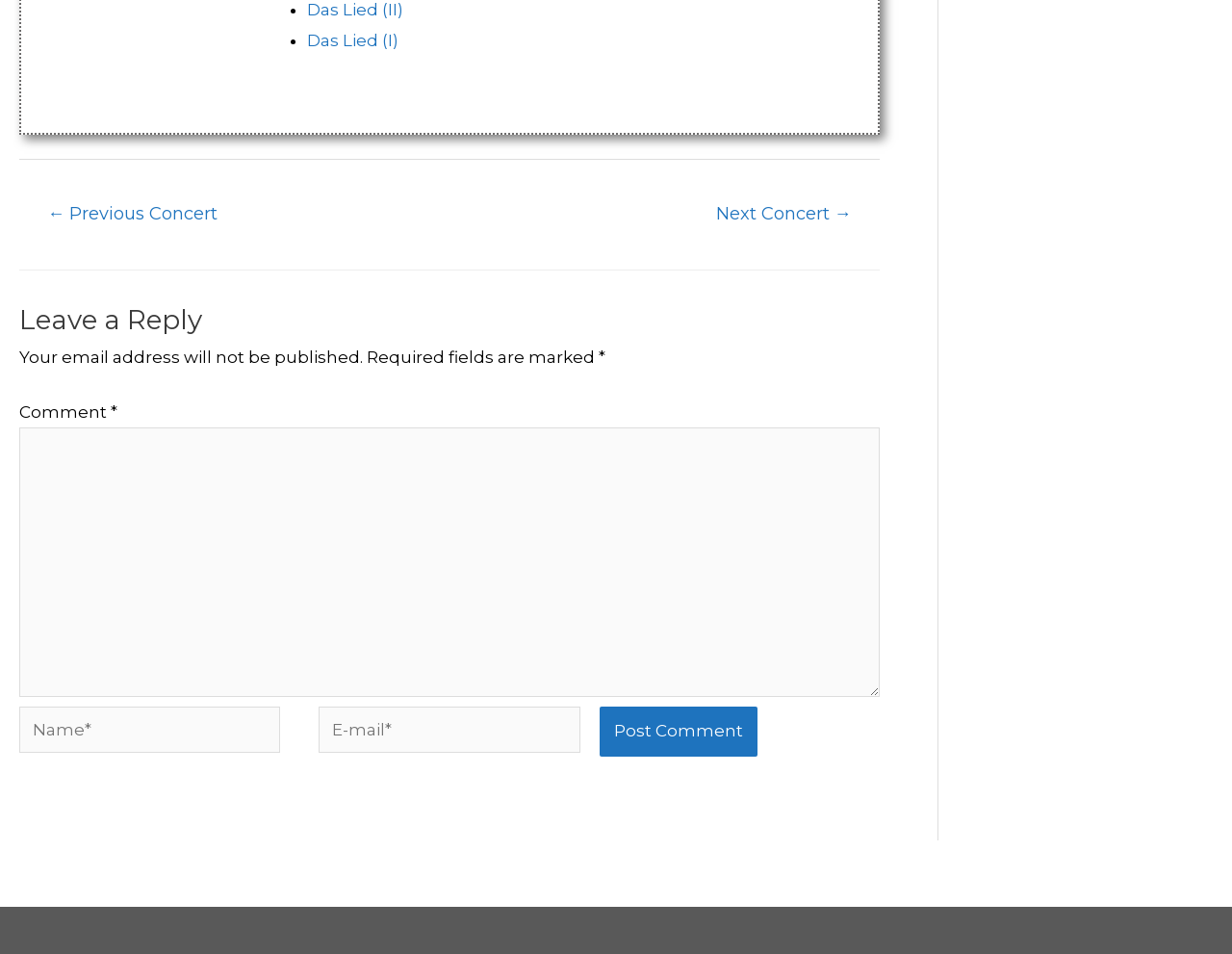How many static texts are there in the comment form?
Based on the visual details in the image, please answer the question thoroughly.

I counted the static texts in the comment form, which are 'Your email address will not be published.', 'Required fields are marked', '*', and 'Comment', so there are 4 static texts.